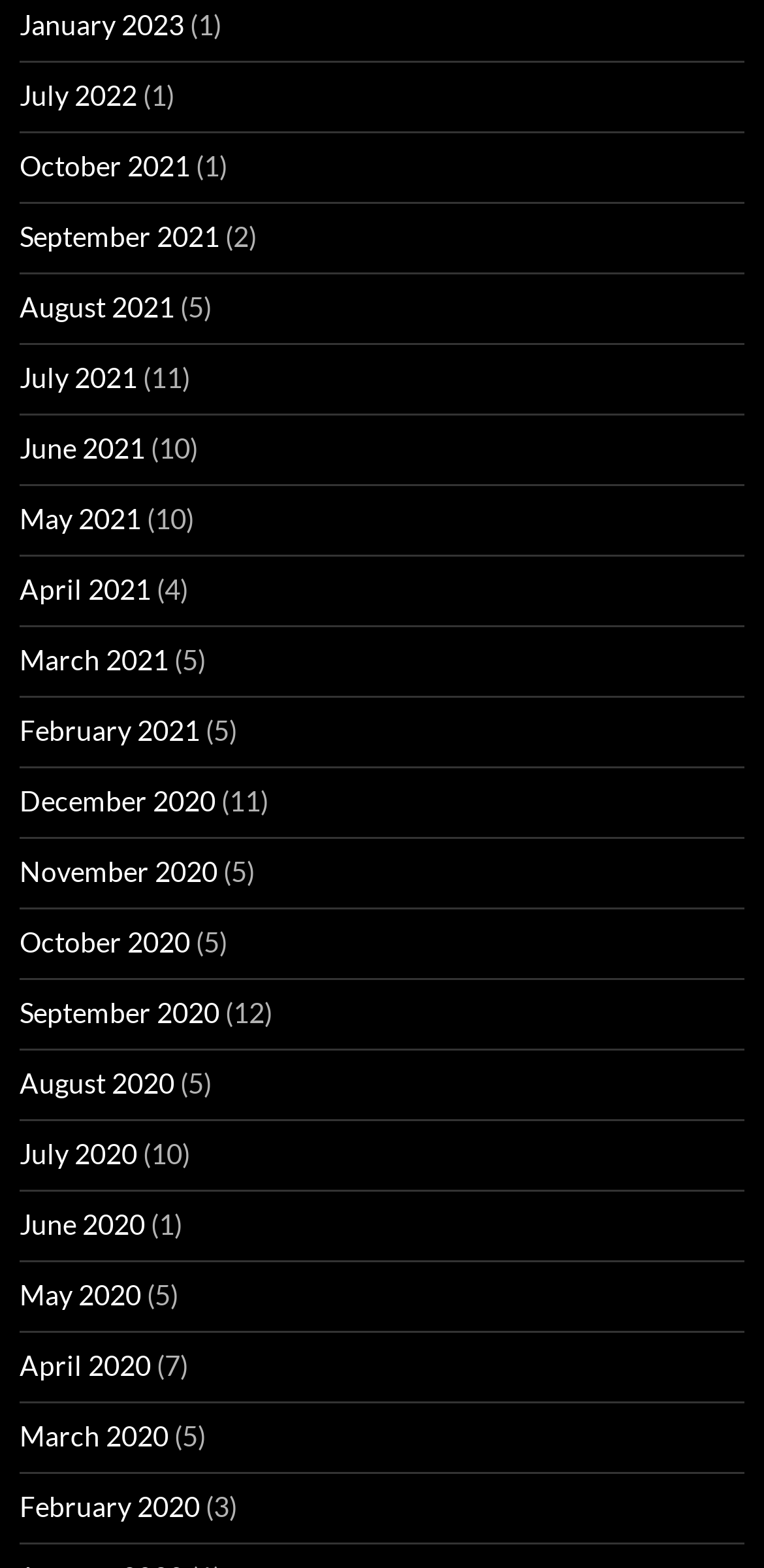Bounding box coordinates are specified in the format (top-left x, top-left y, bottom-right x, bottom-right y). All values are floating point numbers bounded between 0 and 1. Please provide the bounding box coordinate of the region this sentence describes: July 2021

[0.026, 0.23, 0.179, 0.251]